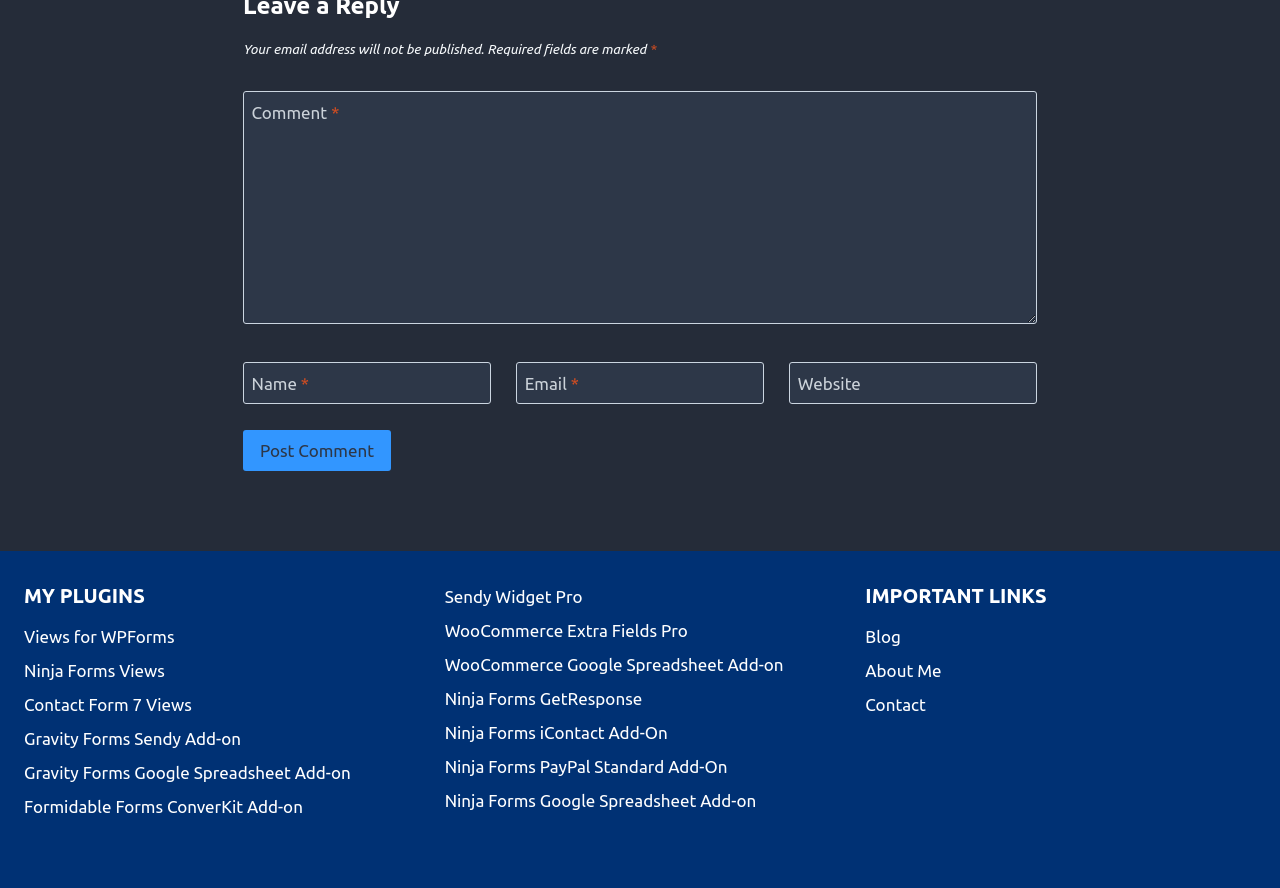Please specify the bounding box coordinates of the element that should be clicked to execute the given instruction: 'Check the Contact link'. Ensure the coordinates are four float numbers between 0 and 1, expressed as [left, top, right, bottom].

[0.676, 0.775, 0.981, 0.814]